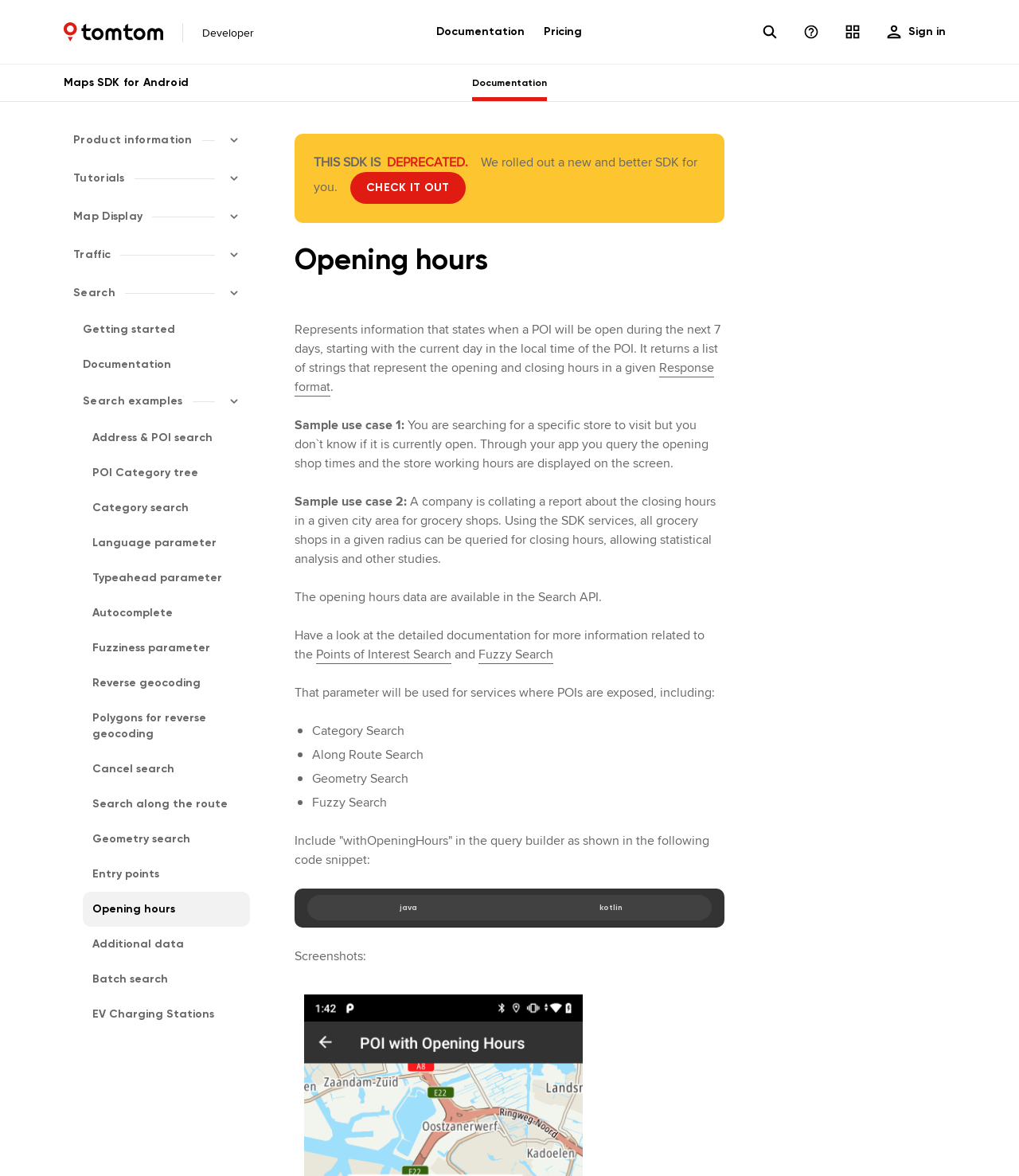Find the UI element described as: "Polygons for reverse geocoding" and predict its bounding box coordinates. Ensure the coordinates are four float numbers between 0 and 1, [left, top, right, bottom].

[0.081, 0.596, 0.245, 0.639]